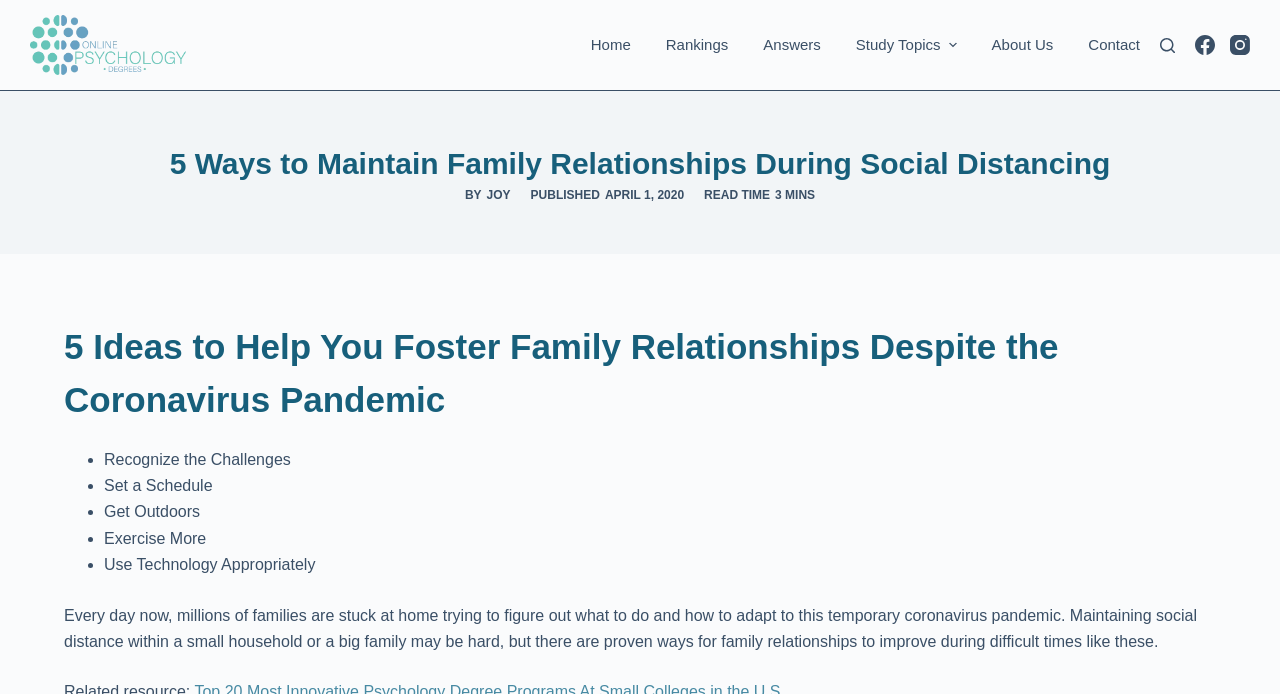Provide the bounding box coordinates in the format (top-left x, top-left y, bottom-right x, bottom-right y). All values are floating point numbers between 0 and 1. Determine the bounding box coordinate of the UI element described as: alt="Online Psychology Degrees Logo"

[0.023, 0.022, 0.145, 0.108]